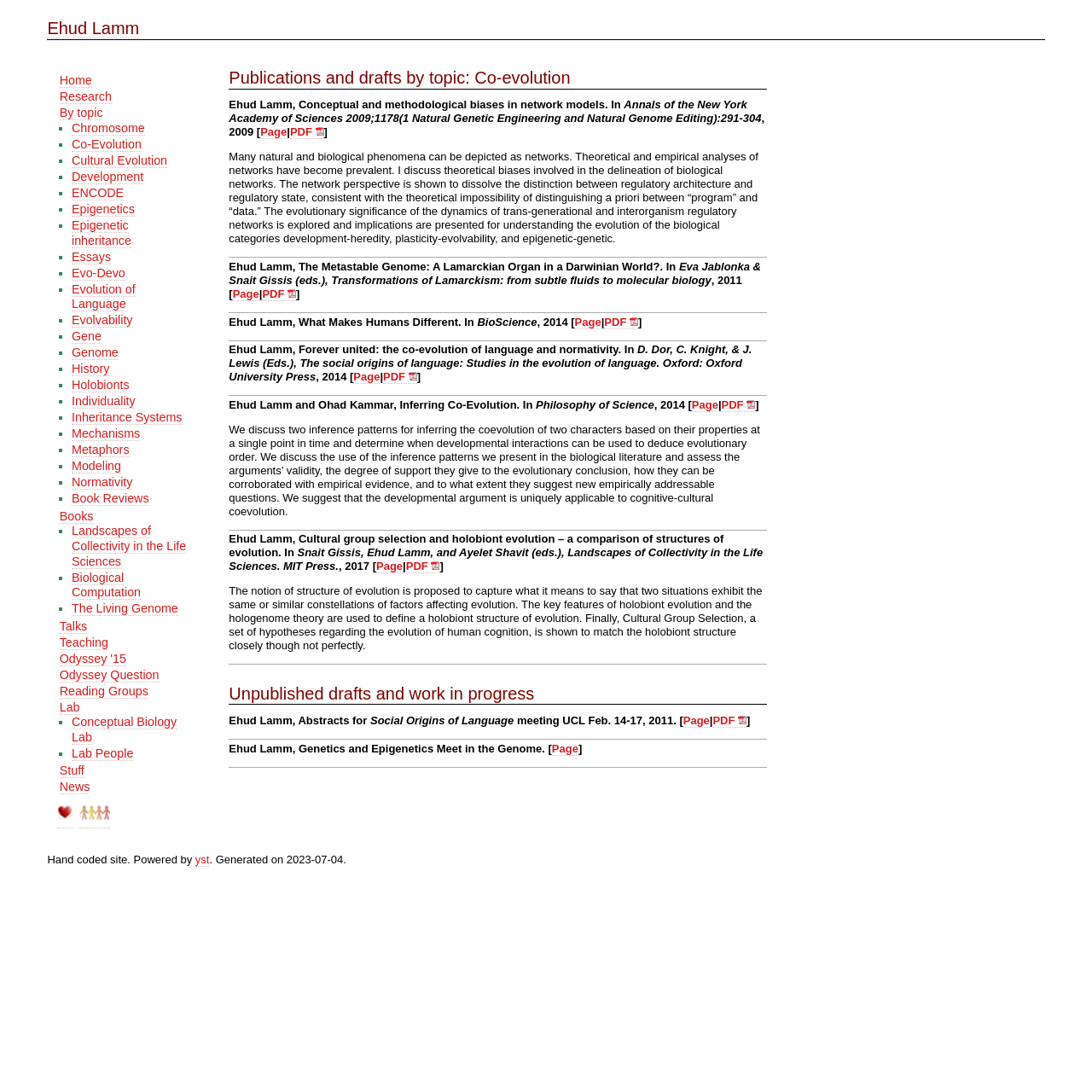Please identify the bounding box coordinates of the element that needs to be clicked to execute the following command: "view the 'Publications and drafts by topic: Co-evolution' section". Provide the bounding box using four float numbers between 0 and 1, formatted as [left, top, right, bottom].

[0.21, 0.062, 0.703, 0.082]